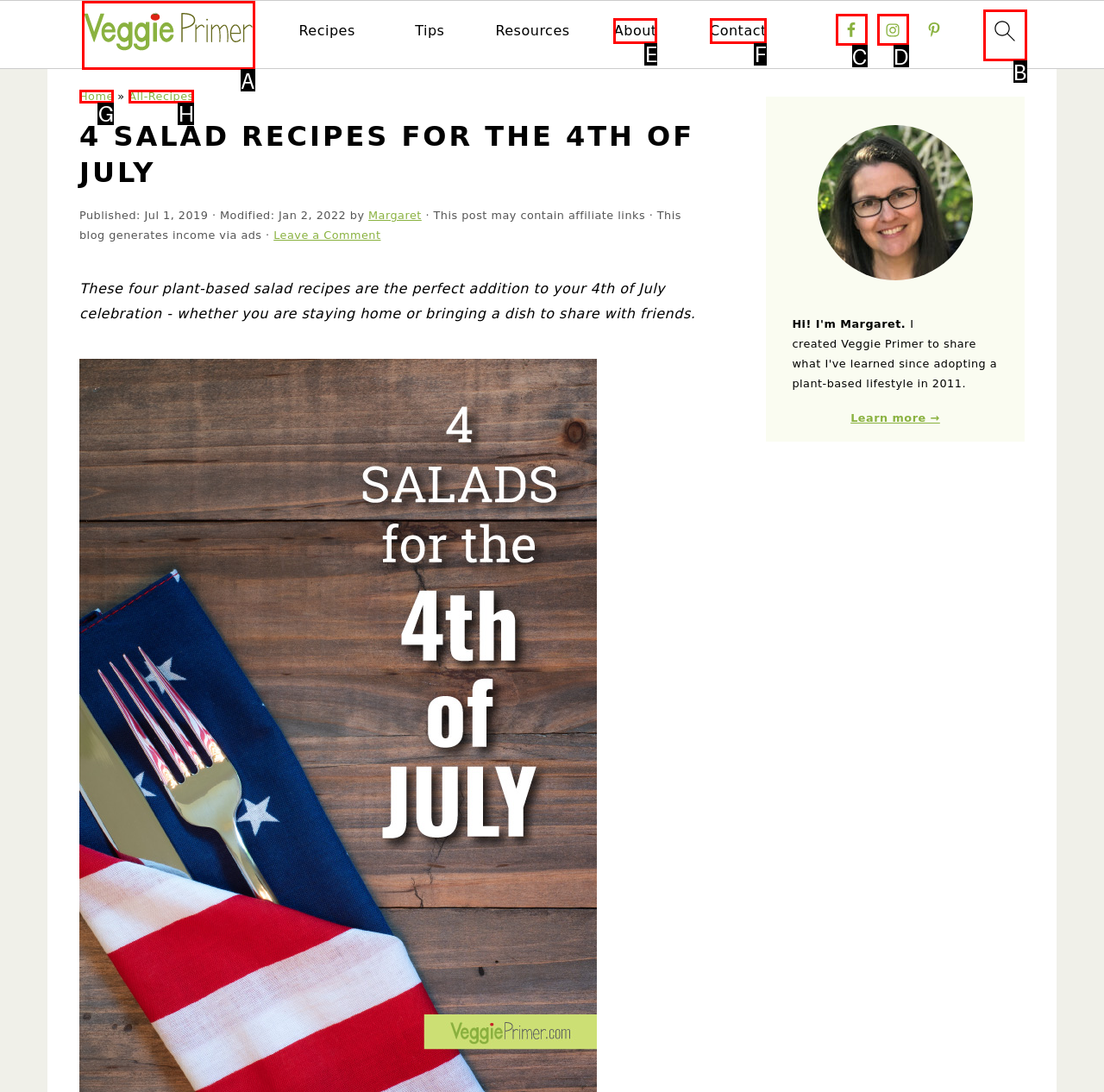Determine which option matches the element description: Instagram
Answer using the letter of the correct option.

D